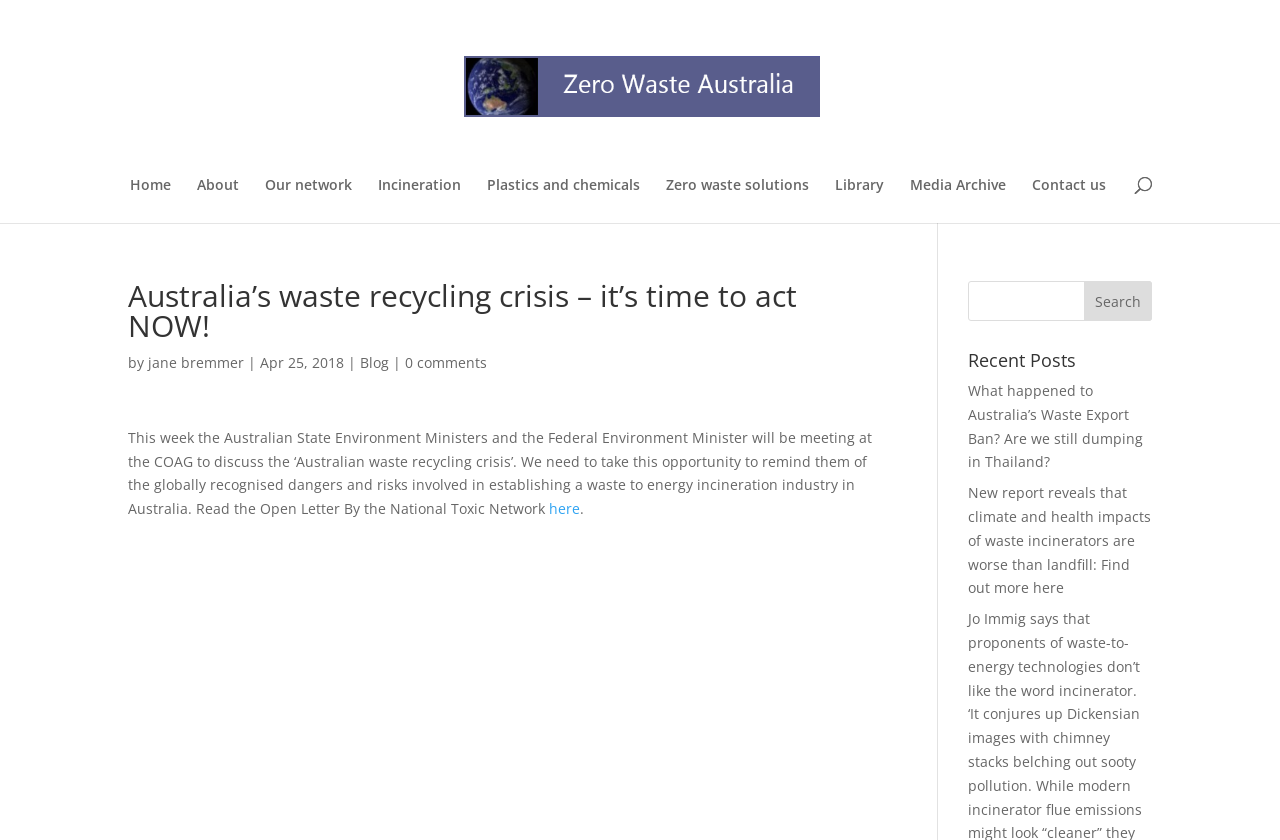How many recent posts are listed on the webpage?
Use the image to answer the question with a single word or phrase.

2